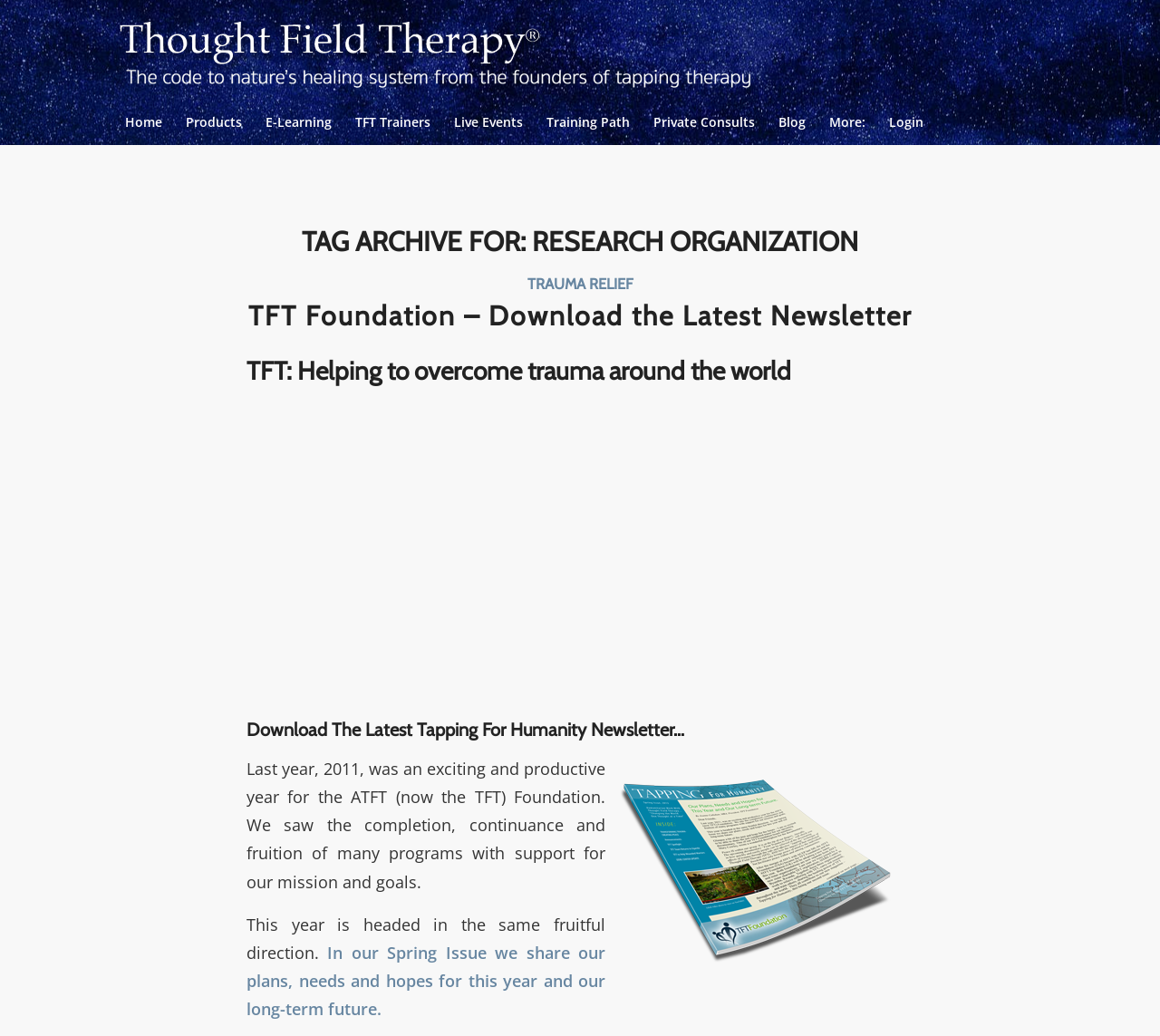What is the topic of the second article?
From the screenshot, provide a brief answer in one word or phrase.

TFT: Helping to overcome trauma